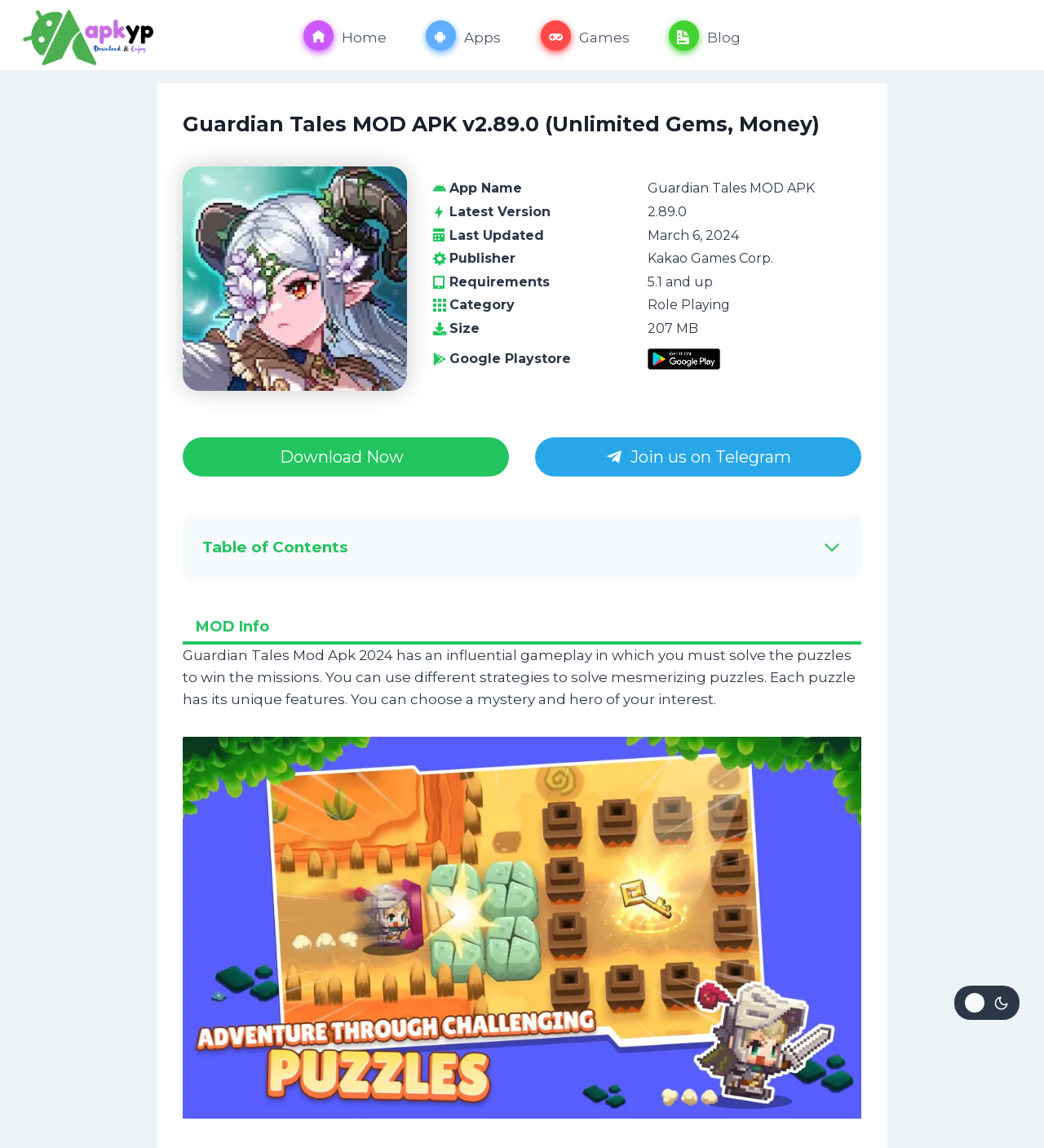Could you indicate the bounding box coordinates of the region to click in order to complete this instruction: "Click the APKYP Logo".

[0.019, 0.0, 0.175, 0.061]